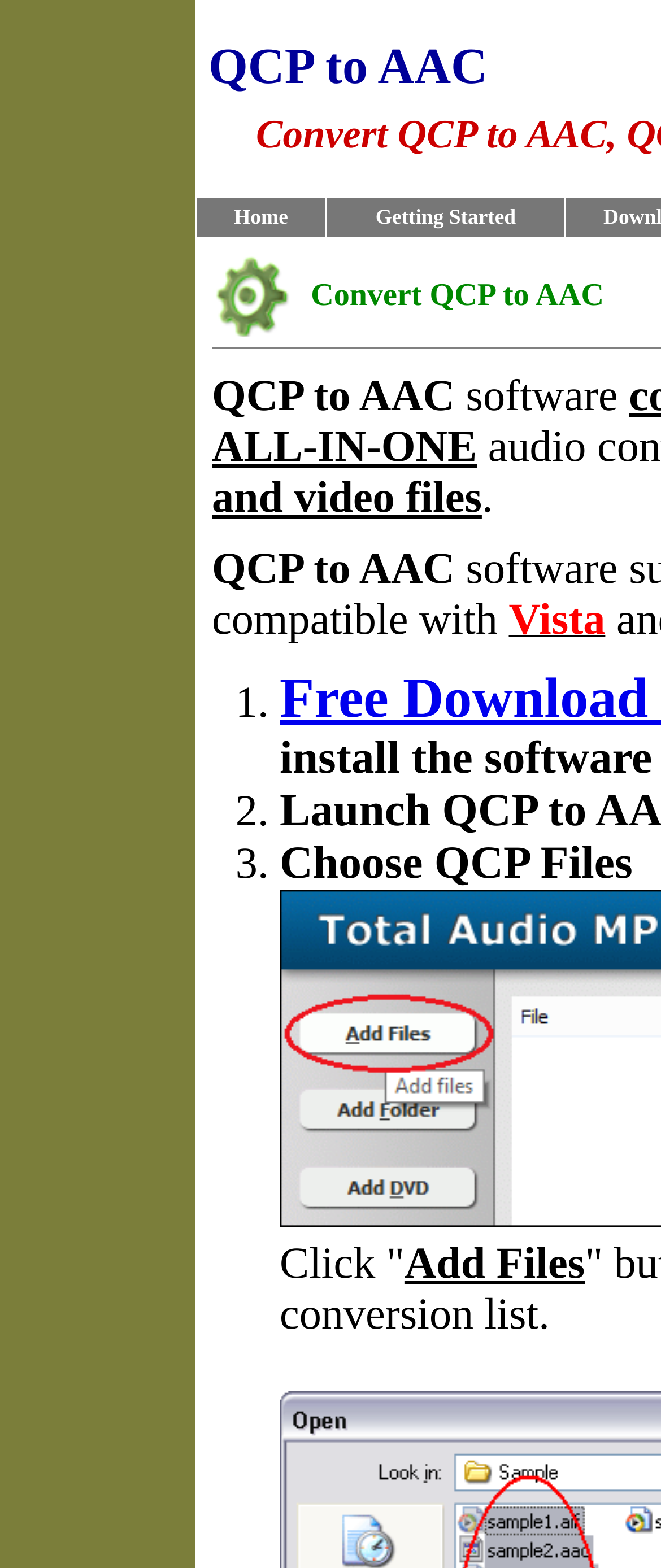Please provide a comprehensive answer to the question below using the information from the image: How many steps are involved in the conversion process?

I counted the number of ListMarkers on the webpage, which are '1.', '2.', and '3.'. These ListMarkers are likely indicating the steps involved in the conversion process.